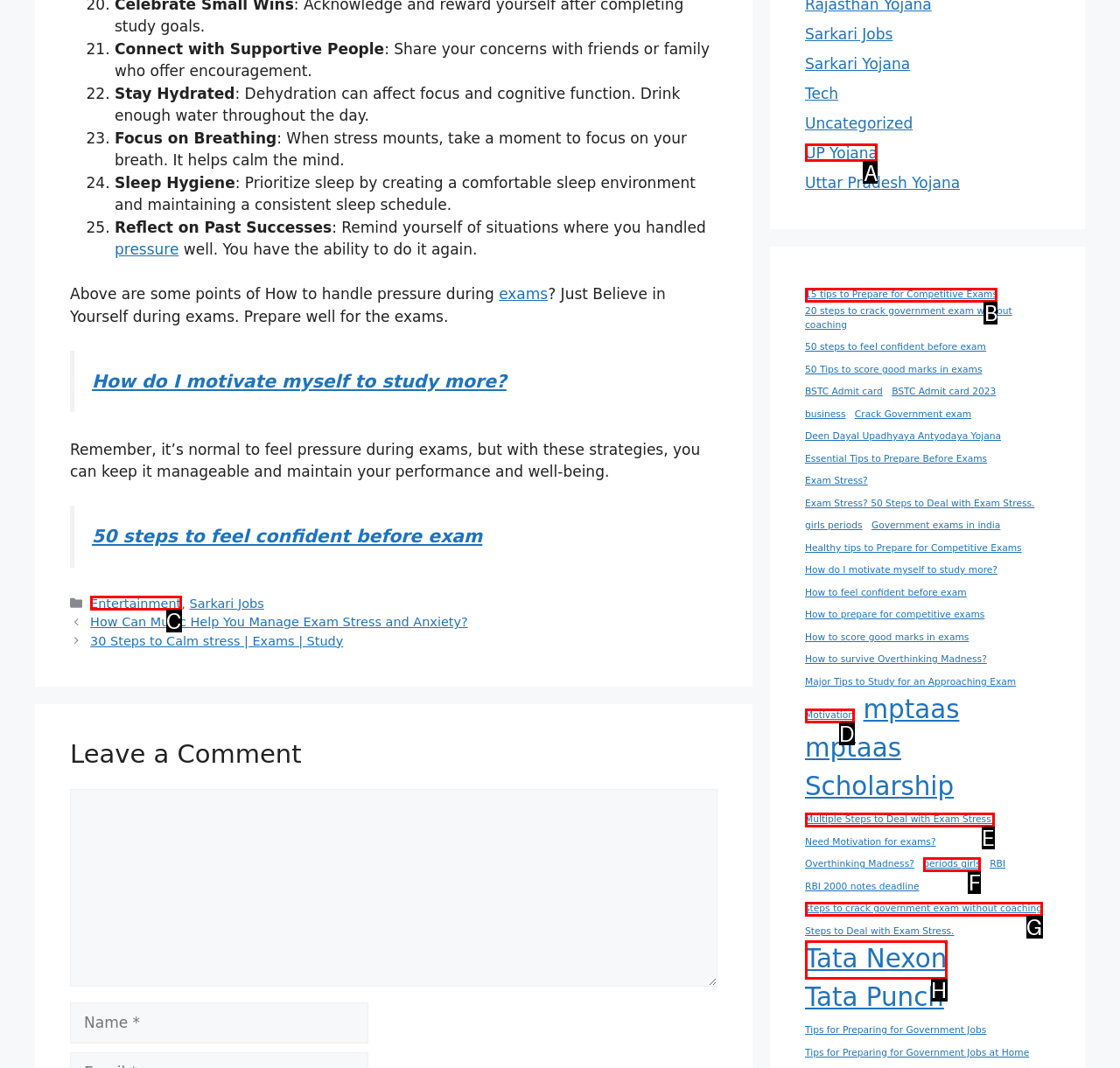Select the letter associated with the UI element you need to click to perform the following action: Click on 'Entertainment'
Reply with the correct letter from the options provided.

C